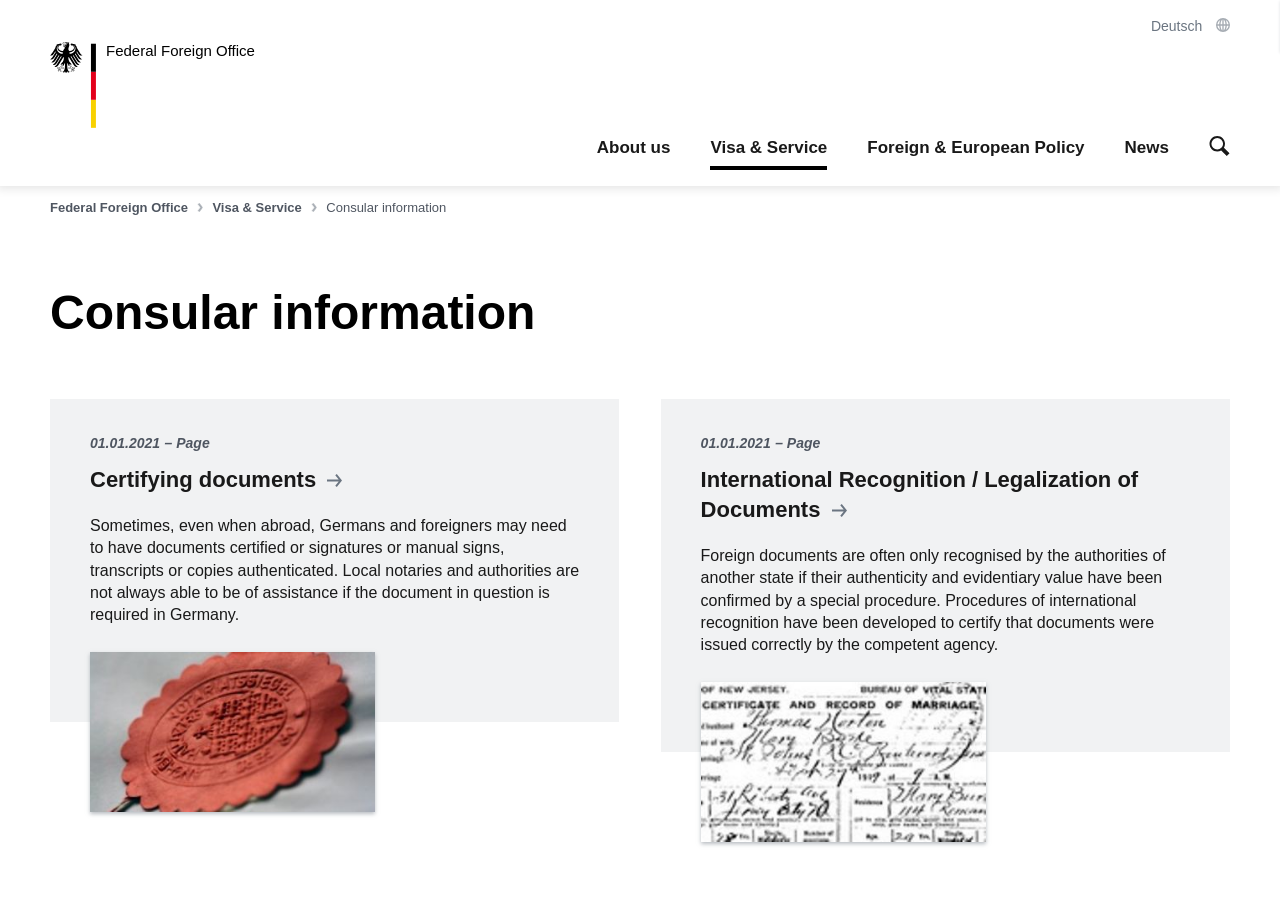Please identify the bounding box coordinates of the element I should click to complete this instruction: 'Search for something'. The coordinates should be given as four float numbers between 0 and 1, like this: [left, top, right, bottom].

None